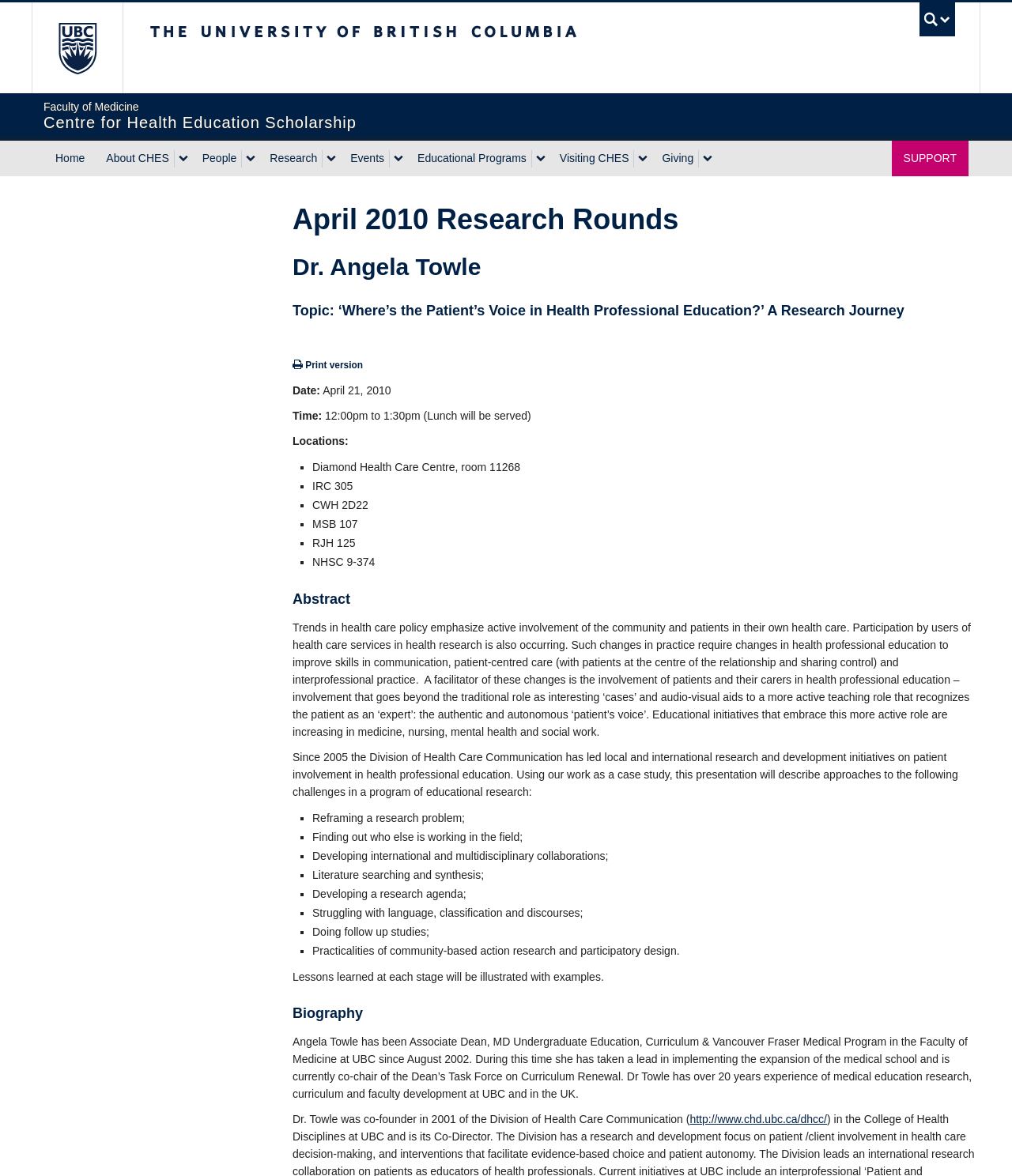Please determine the bounding box coordinates of the section I need to click to accomplish this instruction: "Visit the Division of Health Care Communication website".

[0.682, 0.946, 0.817, 0.957]